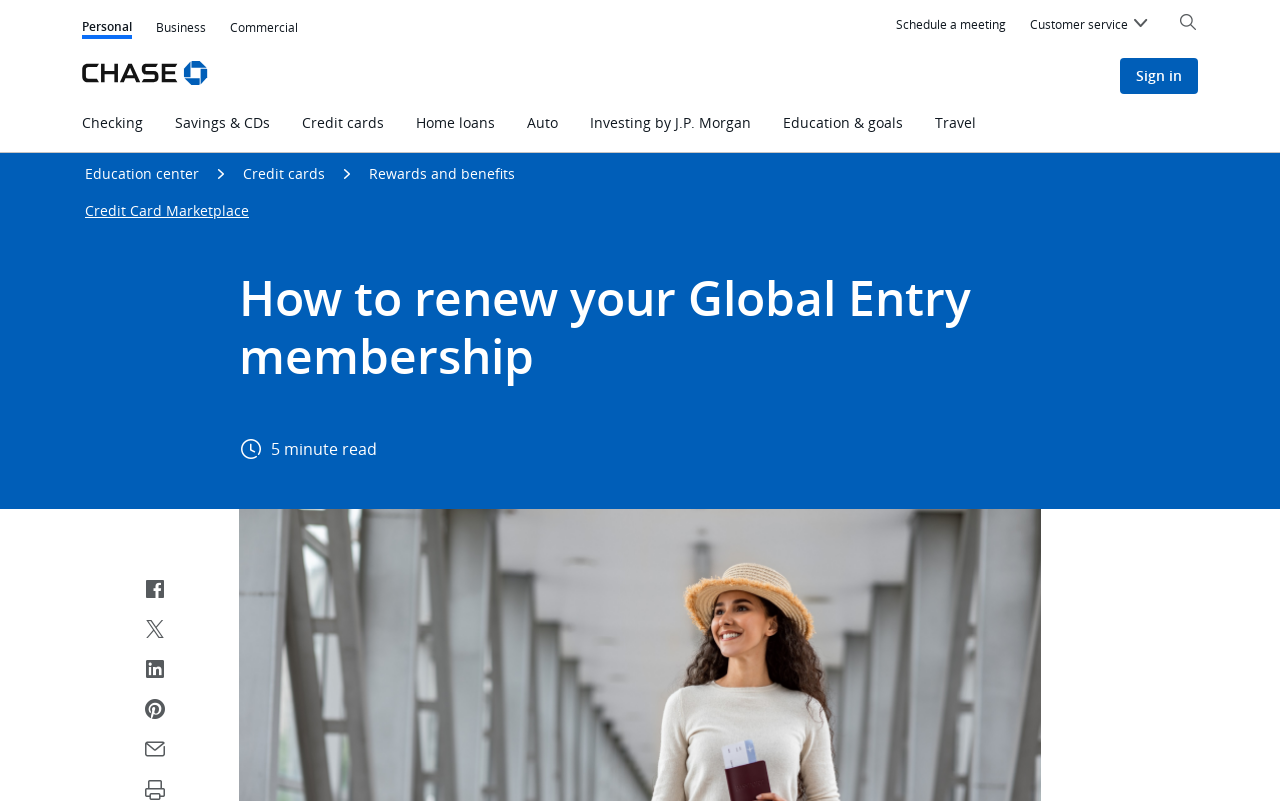Identify the bounding box coordinates of the part that should be clicked to carry out this instruction: "Schedule a meeting".

[0.7, 0.02, 0.786, 0.045]